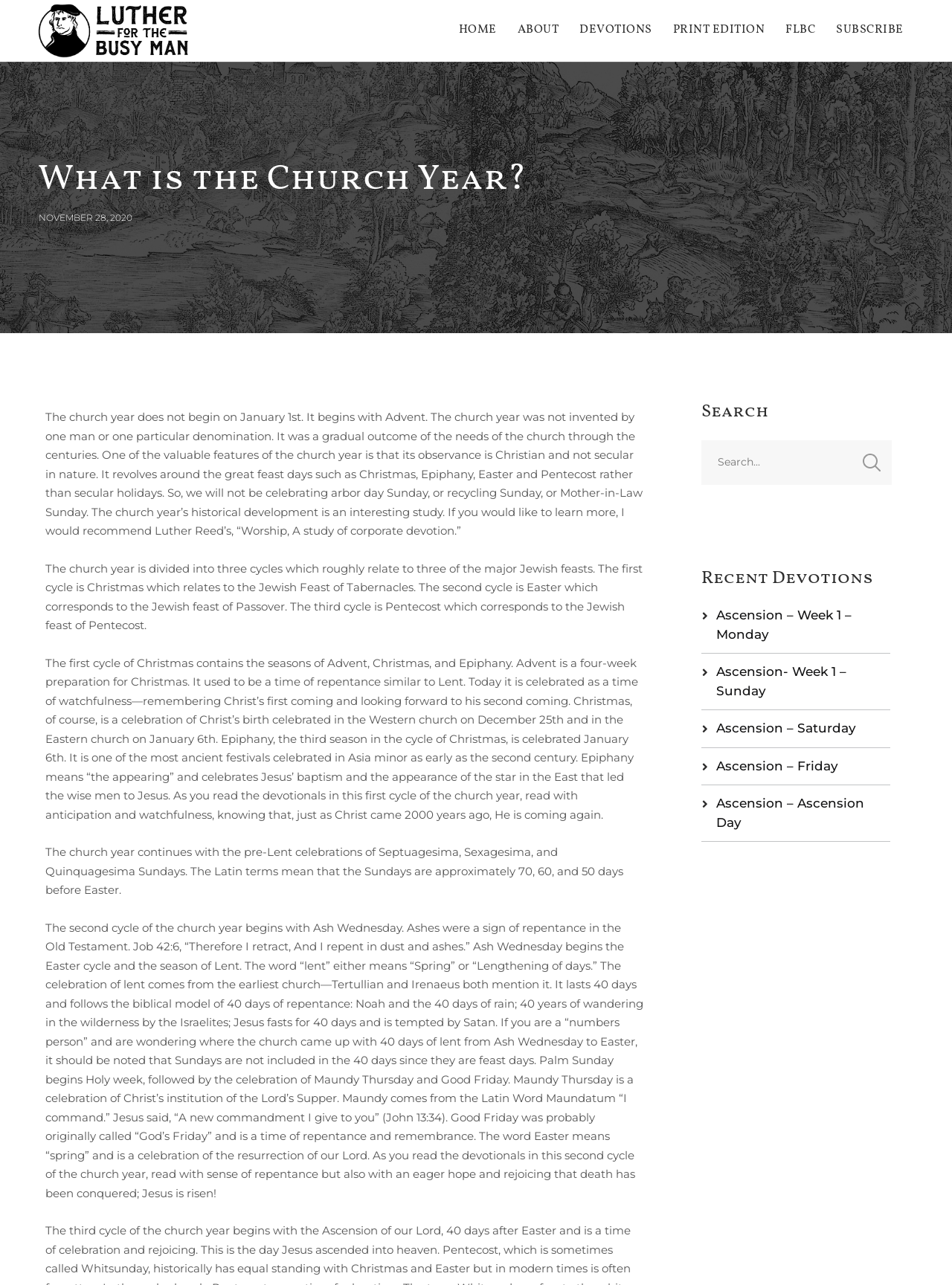Please predict the bounding box coordinates of the element's region where a click is necessary to complete the following instruction: "Click on the HOME link". The coordinates should be represented by four float numbers between 0 and 1, i.e., [left, top, right, bottom].

[0.471, 0.0, 0.533, 0.047]